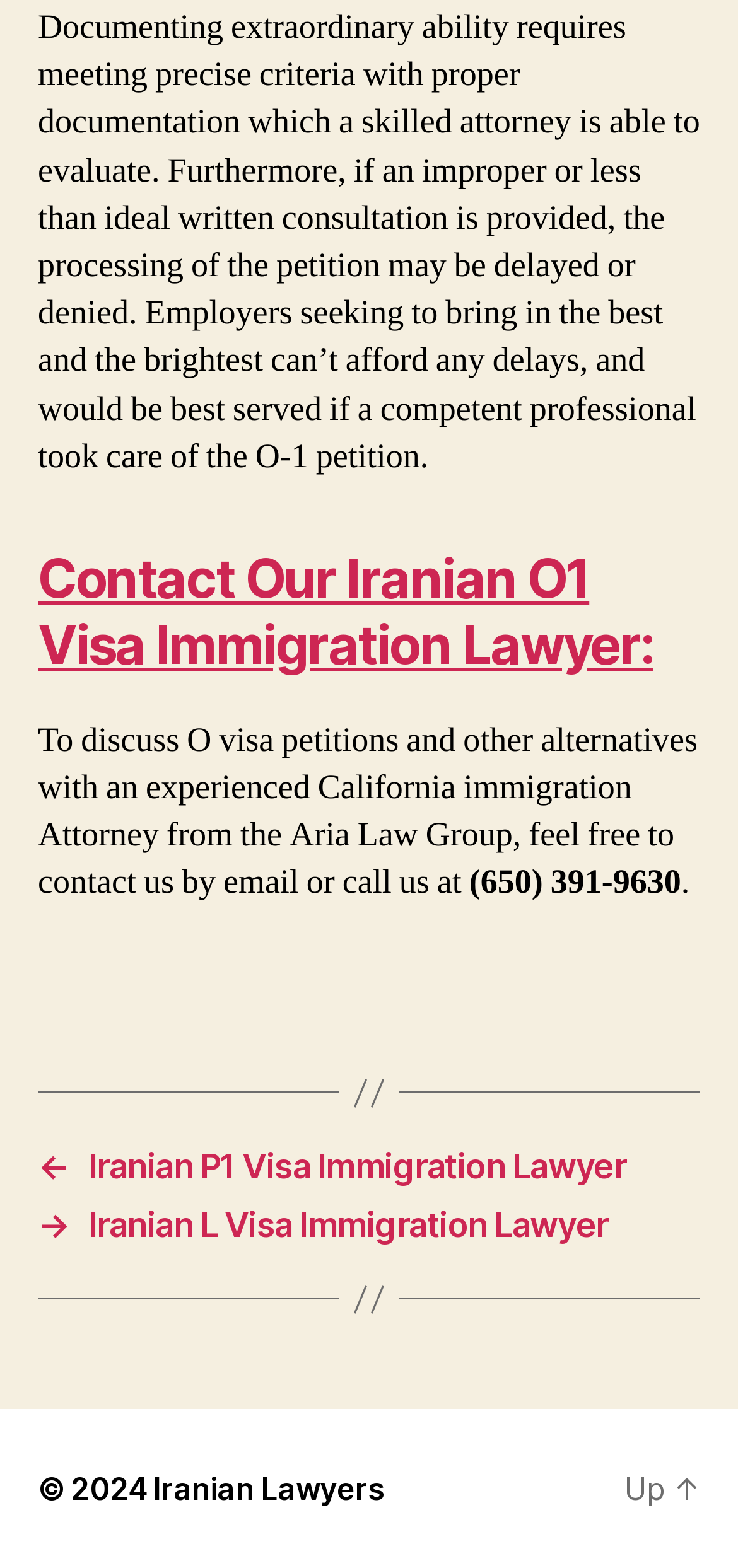Identify the bounding box for the UI element that is described as follows: "Iranian Lawyers".

[0.208, 0.938, 0.521, 0.962]